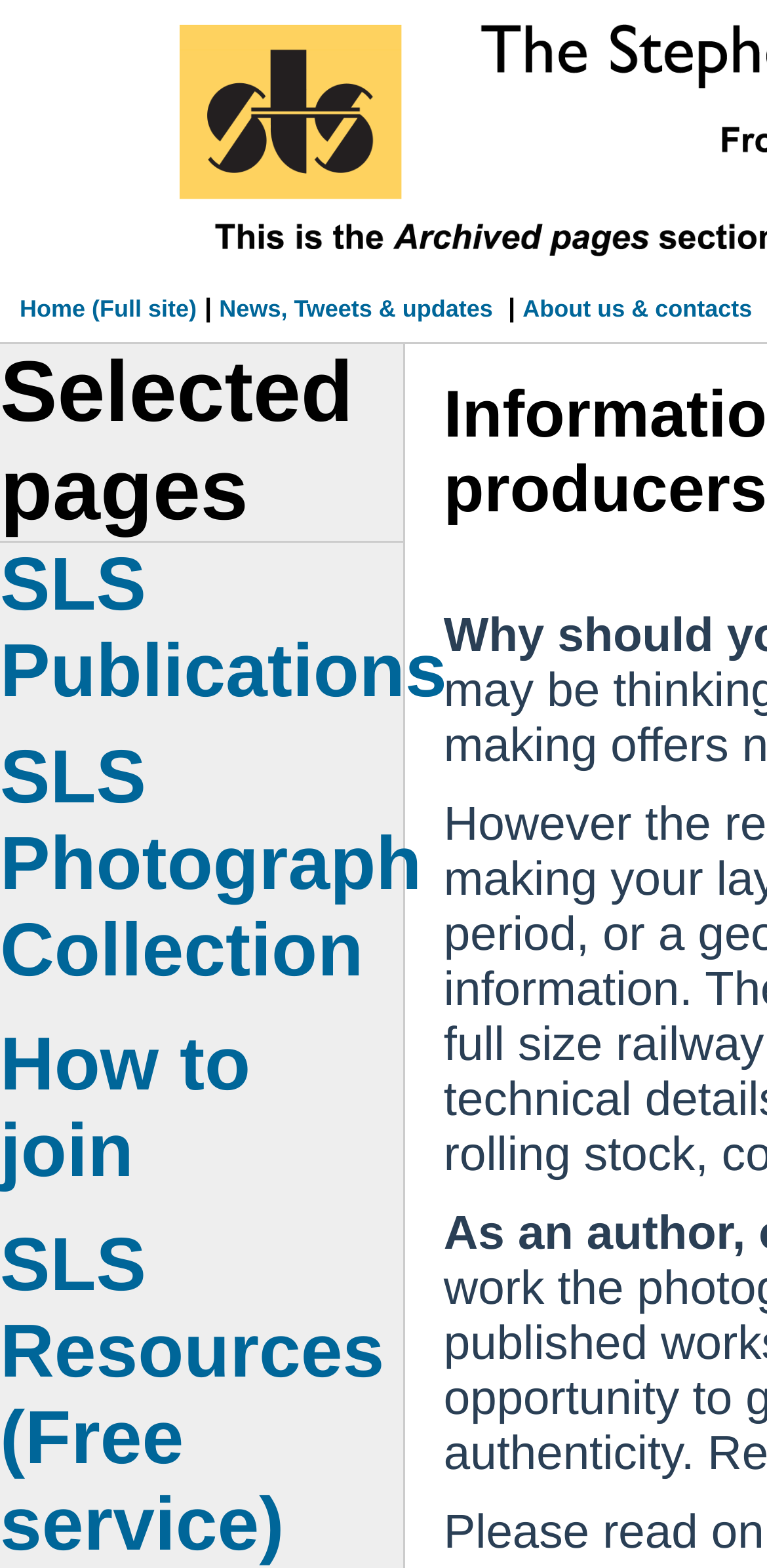Given the following UI element description: "SLS Publications", find the bounding box coordinates in the webpage screenshot.

[0.0, 0.346, 0.525, 0.457]